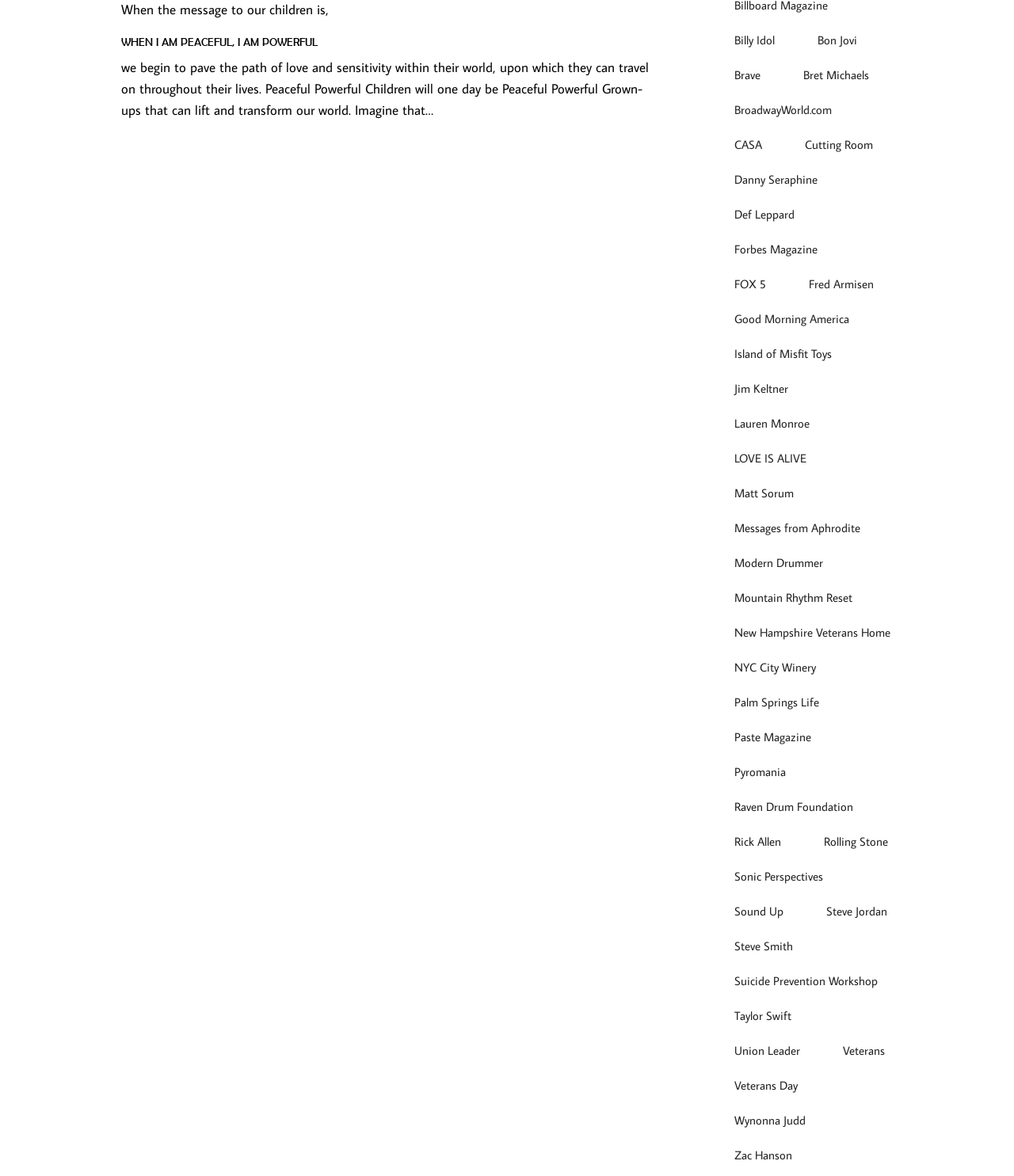Give a concise answer using only one word or phrase for this question:
What is the main theme of this webpage?

Peaceful Powerful Children